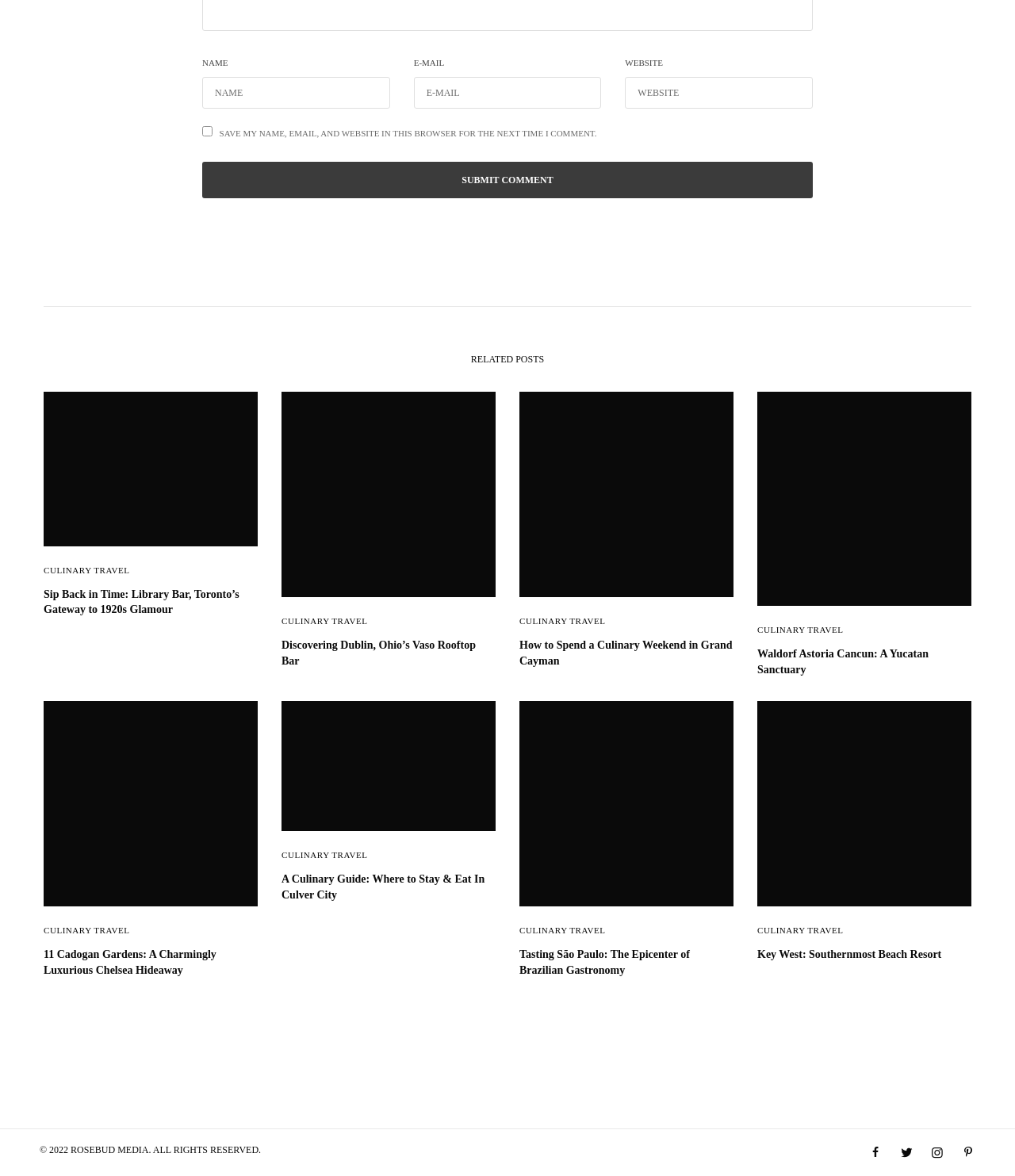Using the description: "Culinary Travel", identify the bounding box of the corresponding UI element in the screenshot.

[0.512, 0.787, 0.597, 0.795]